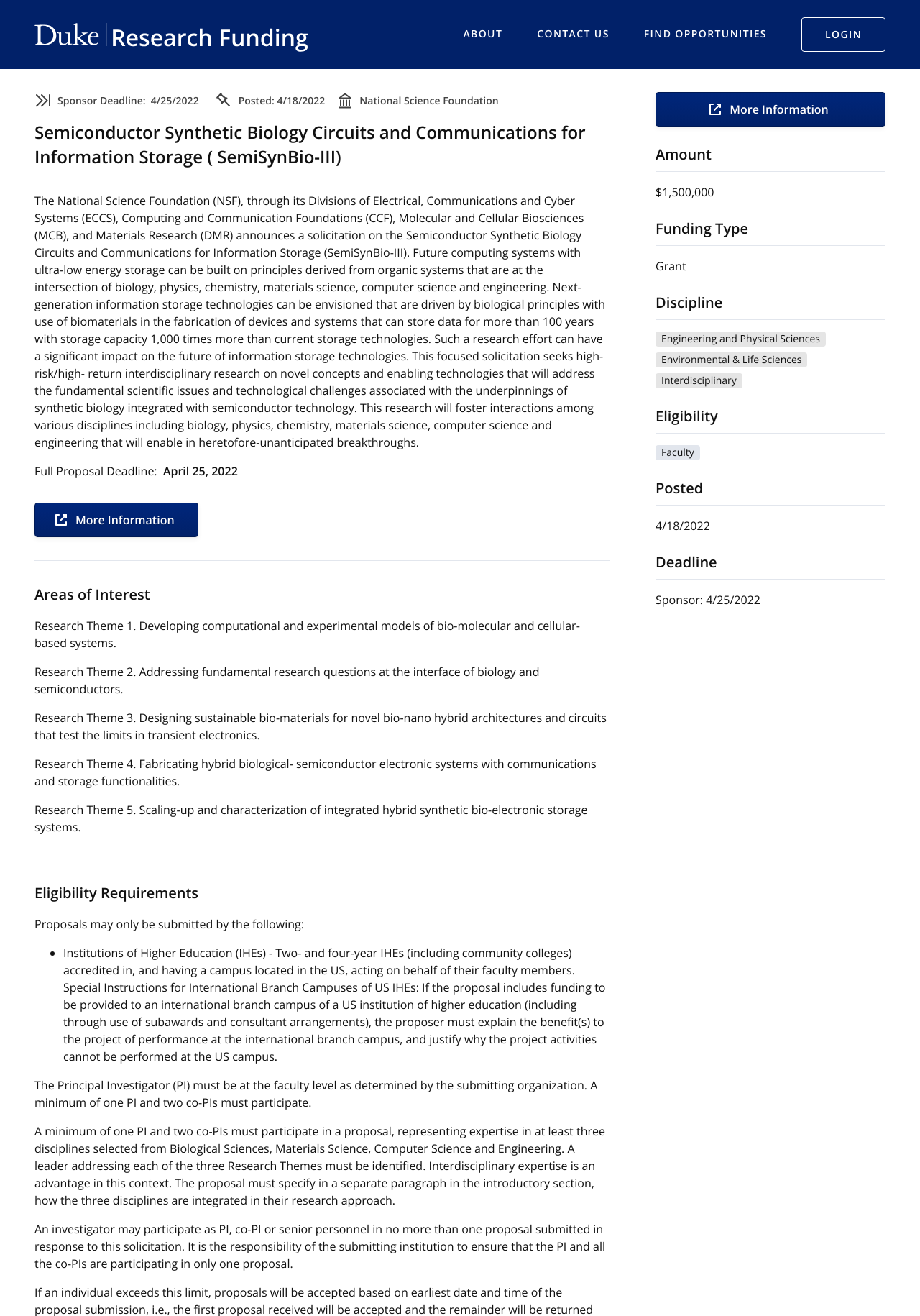What is the deadline for the full proposal?
Utilize the image to construct a detailed and well-explained answer.

The deadline for the full proposal can be found in the section 'Full Proposal Deadline:' which is located in the middle of the webpage. The exact date is specified as April 25, 2022.